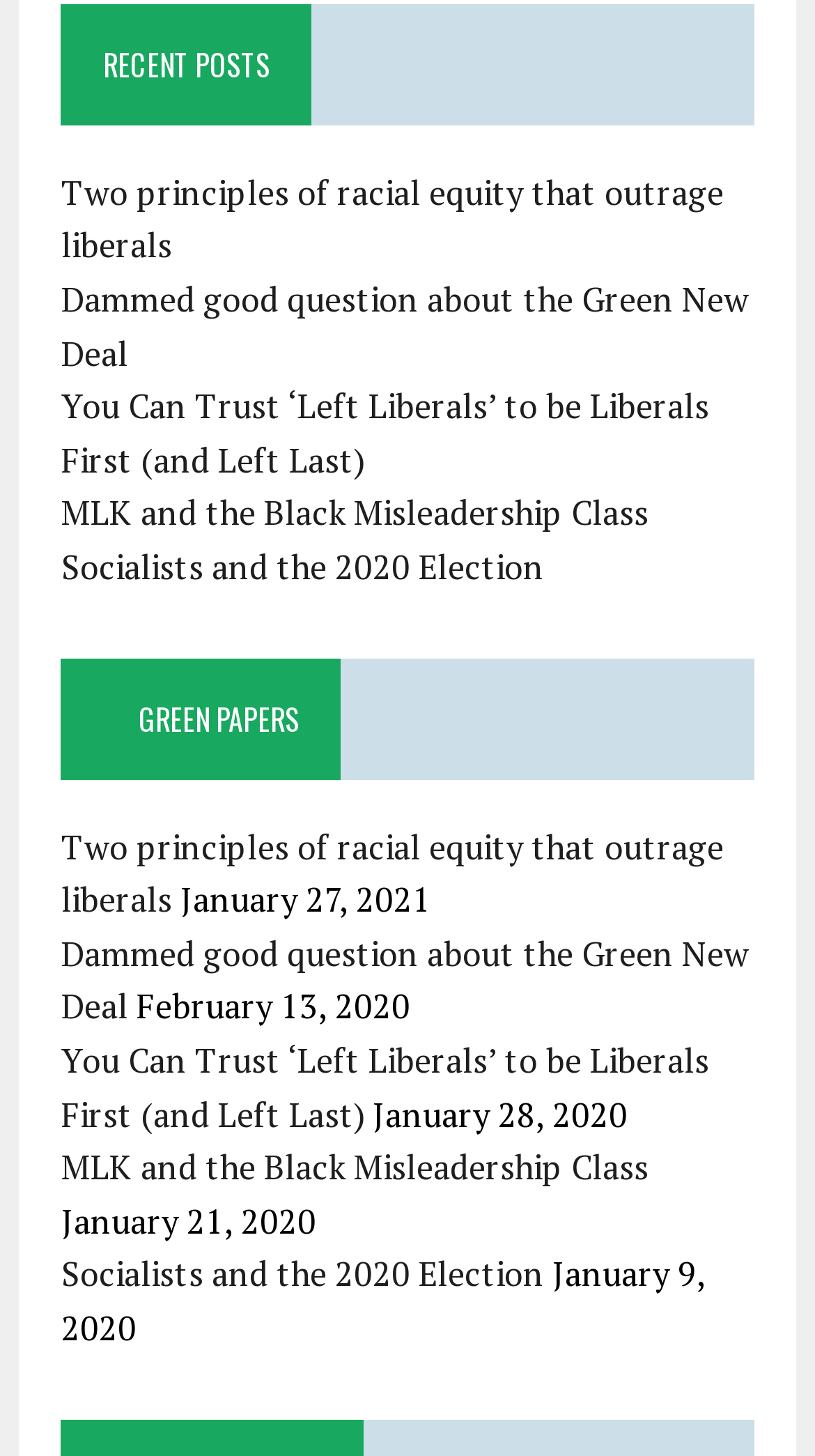How many links are under the 'RSS GREEN PAPERS' section?
Answer the question with a single word or phrase by looking at the picture.

2